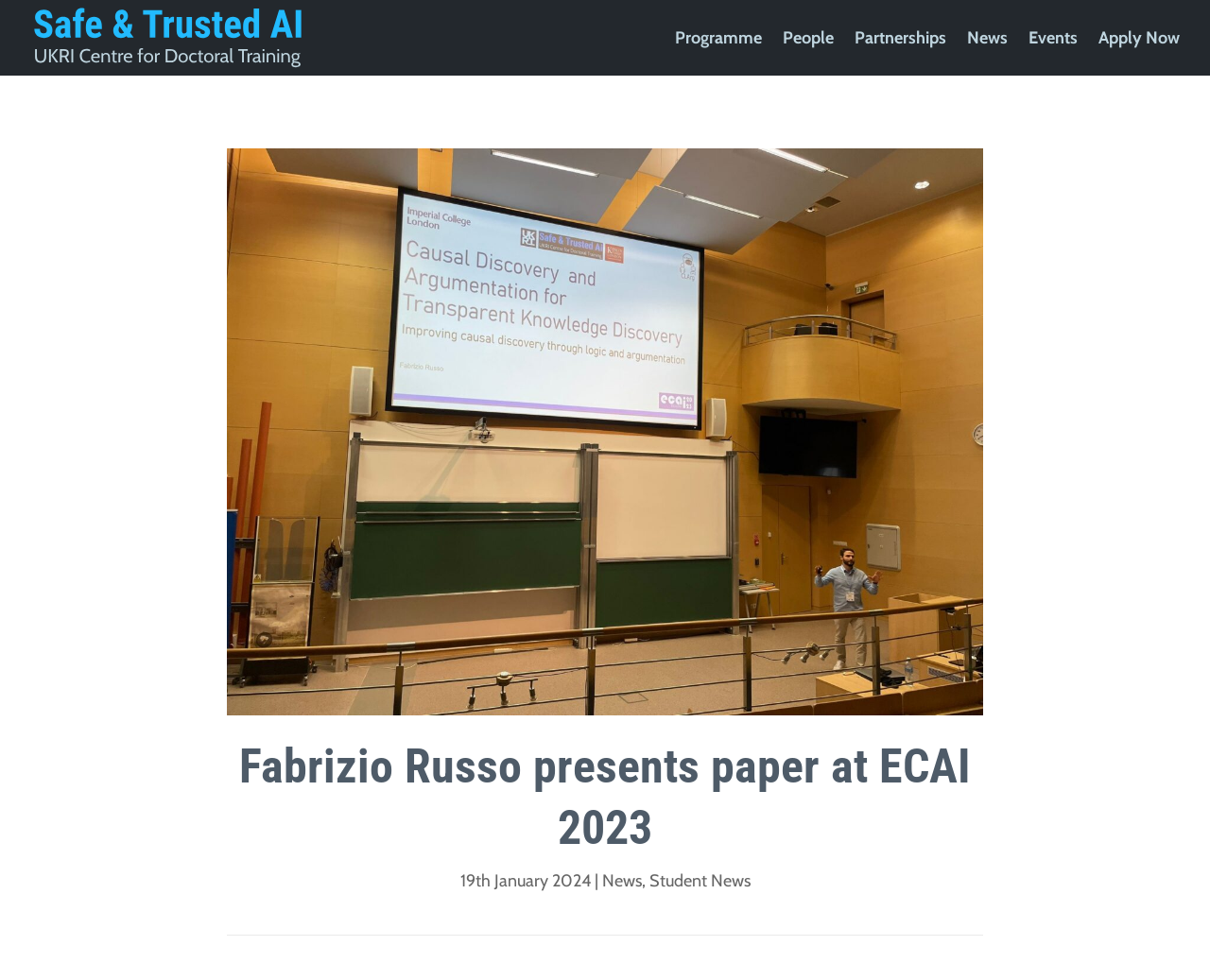Can you provide the bounding box coordinates for the element that should be clicked to implement the instruction: "check Events"?

[0.85, 0.032, 0.891, 0.077]